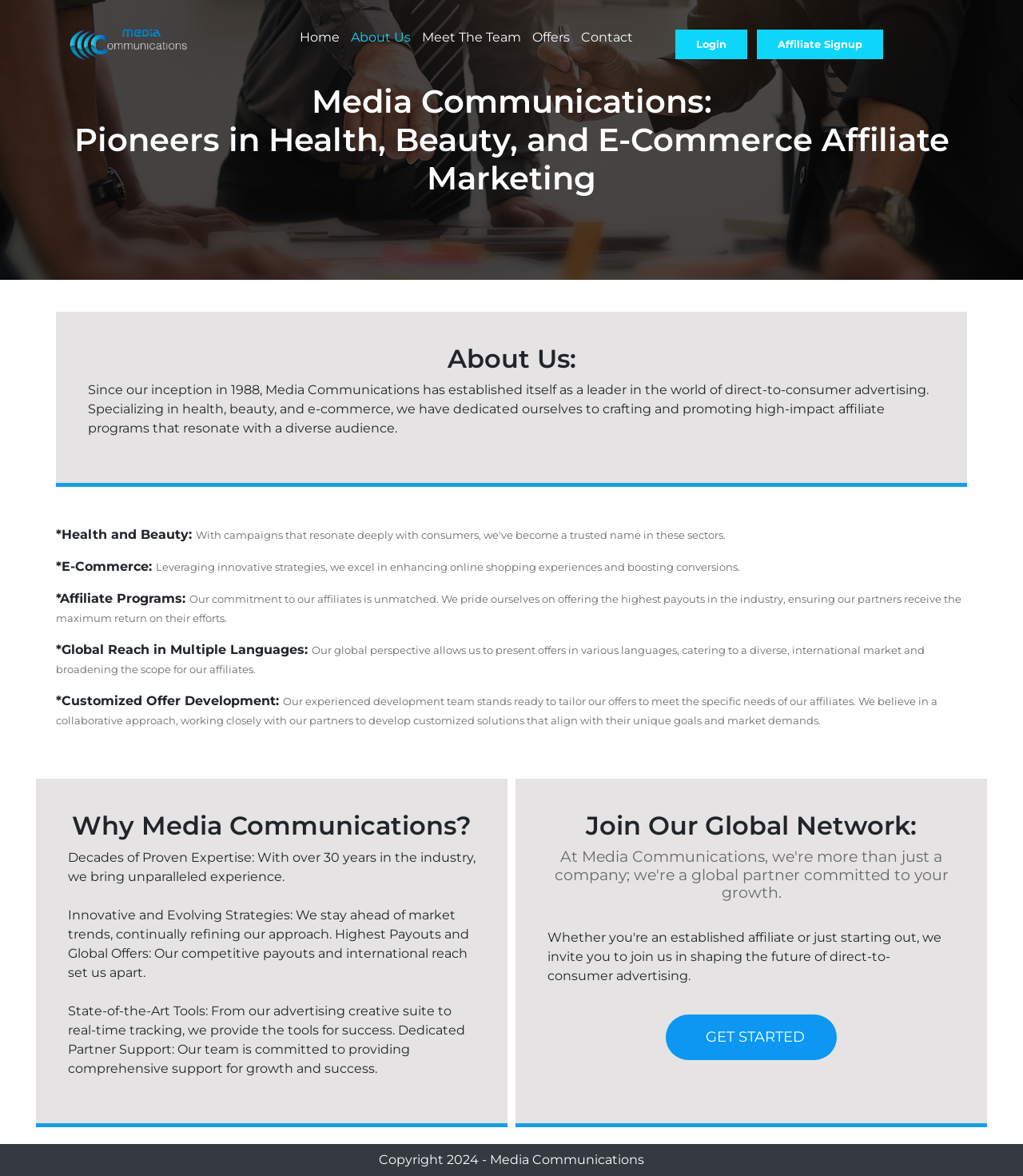What is the benefit of the company's global reach?
Refer to the image and provide a thorough answer to the question.

The benefit of the company's global reach can be found in the StaticText '*Global Reach in Multiple Languages:', which says 'Our global perspective allows us to present offers in various languages, catering to a diverse, international market and broadening the scope for our affiliates'.